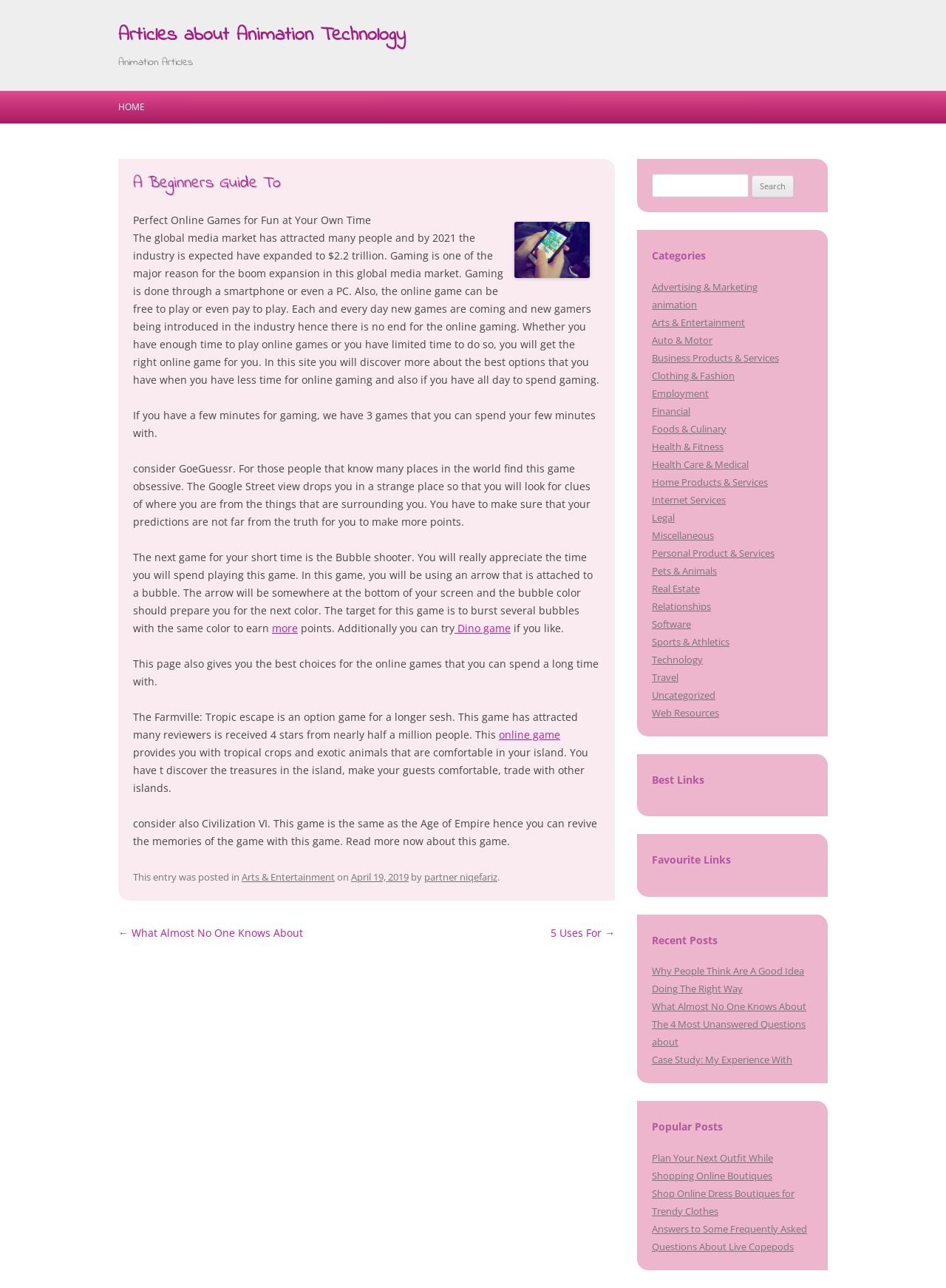Determine the webpage's heading and output its text content.

Articles about Animation Technology